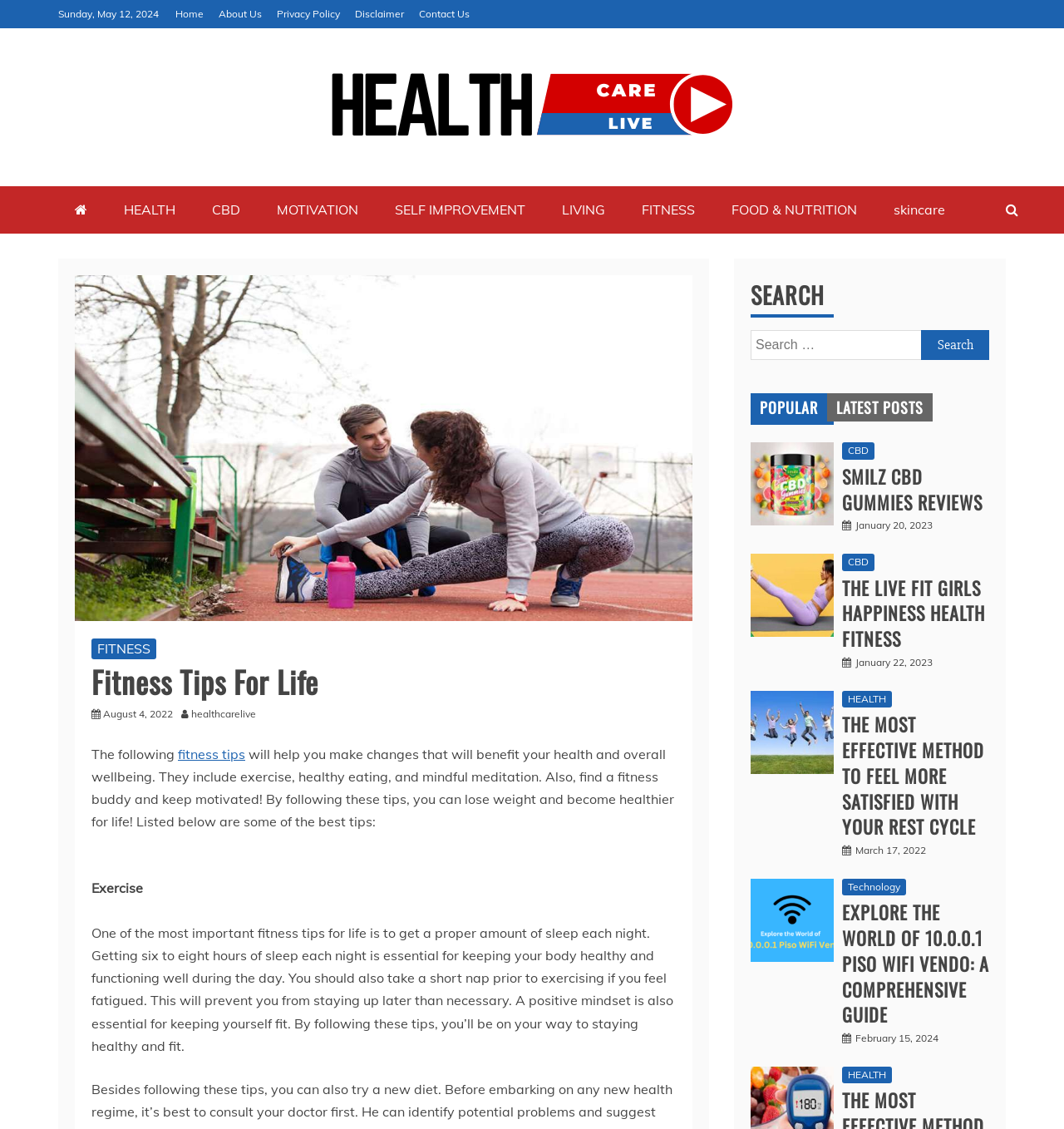Create a detailed narrative describing the layout and content of the webpage.

This webpage is about fitness tips and health care, with the title "Fitness Tips For Life - Health Care Live" at the top. Below the title, there is a horizontal navigation menu with links to "Home", "About Us", "Privacy Policy", "Disclaimer", and "Contact Us". 

On the left side, there is a vertical menu with links to various health-related topics, including "HEALTH", "CBD", "MOTIVATION", "SELF IMPROVEMENT", "LIVING", "FITNESS", "FOOD & NUTRITION", and "SKINCARE". 

In the main content area, there is a heading "Fitness Tips For Life" followed by a brief introduction to the importance of fitness and health. Below the introduction, there are several paragraphs of text providing fitness tips, including the importance of sleep, exercise, healthy eating, and mindful meditation. 

On the right side, there is a search bar with a button labeled "Search". Below the search bar, there are several tabs, including "POPULAR" and "LATEST POSTS", which can be selected to view different types of content. 

Below the tabs, there are several article summaries, each with a title, an image, and a brief description. The articles are about various health-related topics, including CBD gummies, fitness, and sleep. Each article summary also includes the date it was posted.